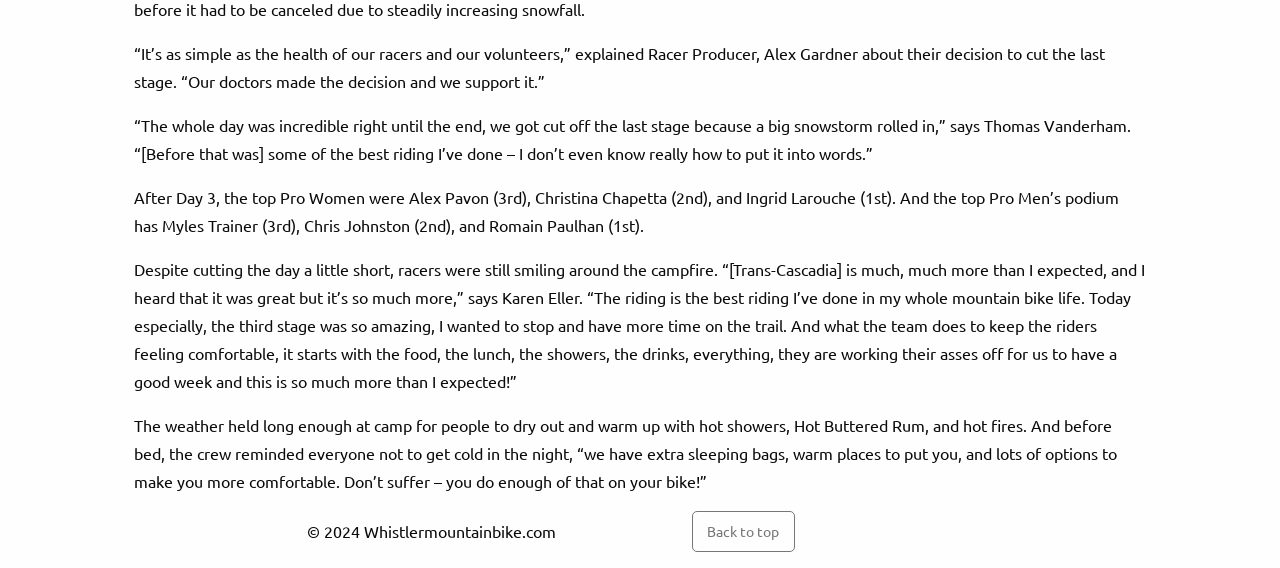Answer the question with a brief word or phrase:
What is the name of the mountain bike event mentioned in the article?

Trans-Cascadia